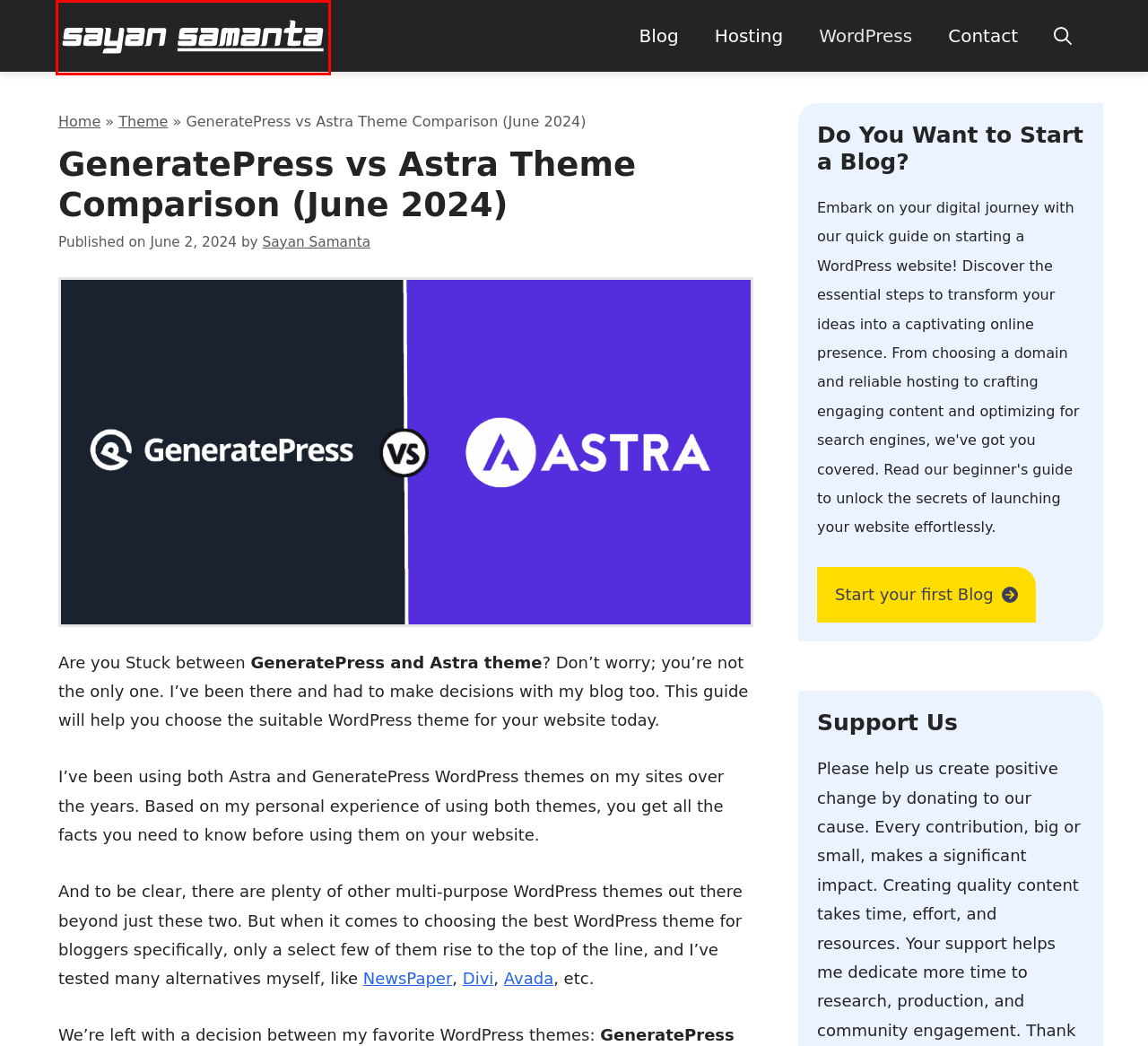Given a screenshot of a webpage with a red bounding box highlighting a UI element, determine which webpage description best matches the new webpage that appears after clicking the highlighted element. Here are the candidates:
A. Theme Archives » Sayan Samanta
B. Sayan Samanta: Helping You Succeed Through Blogging
C. Contact Me - Sayan Samanta
D. Sayan Samanta - Buymeacoffee
E. Blogging & Digital Marketing Blog By Sayan Samanta
F. WP Rocket Review: Pros & Cons of Using It (June 2024)
G. WordPress Archives » Sayan Samanta
H. Hosting Archives » Sayan Samanta

B